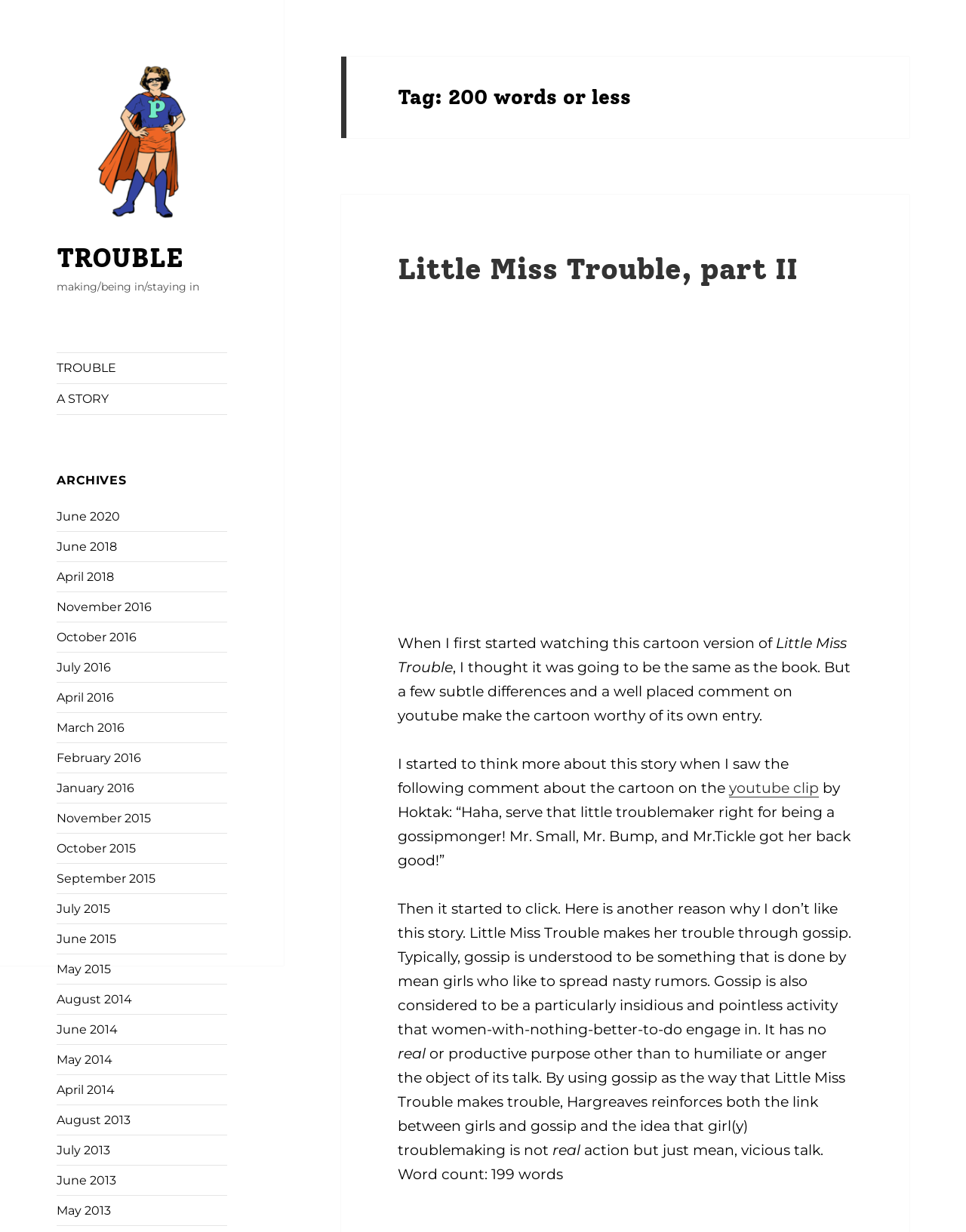Please identify the bounding box coordinates of the area that needs to be clicked to follow this instruction: "read the story '200 words or less'".

[0.412, 0.515, 0.803, 0.529]